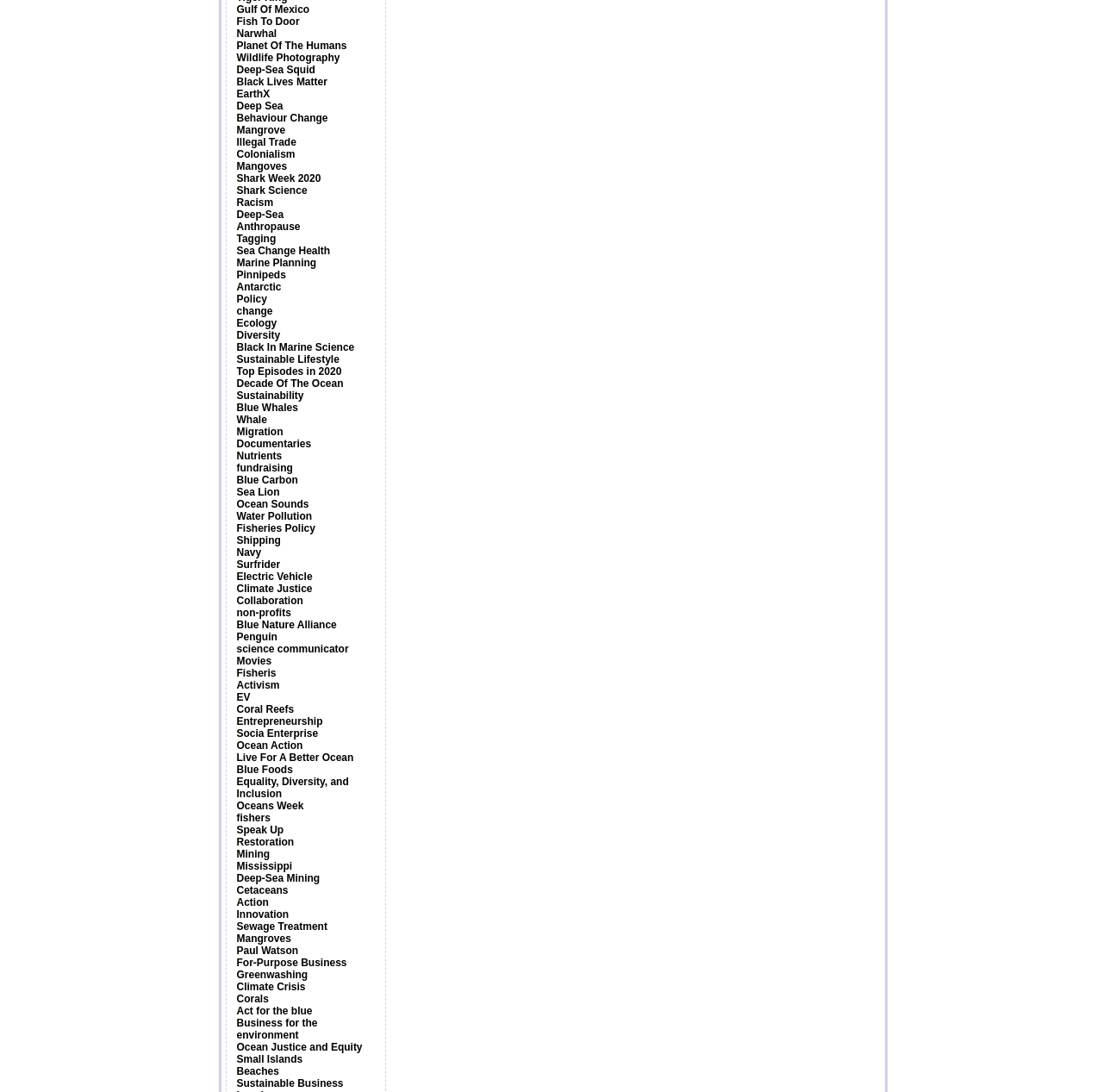Locate the bounding box of the UI element with the following description: "Fish To Door".

[0.214, 0.014, 0.272, 0.025]